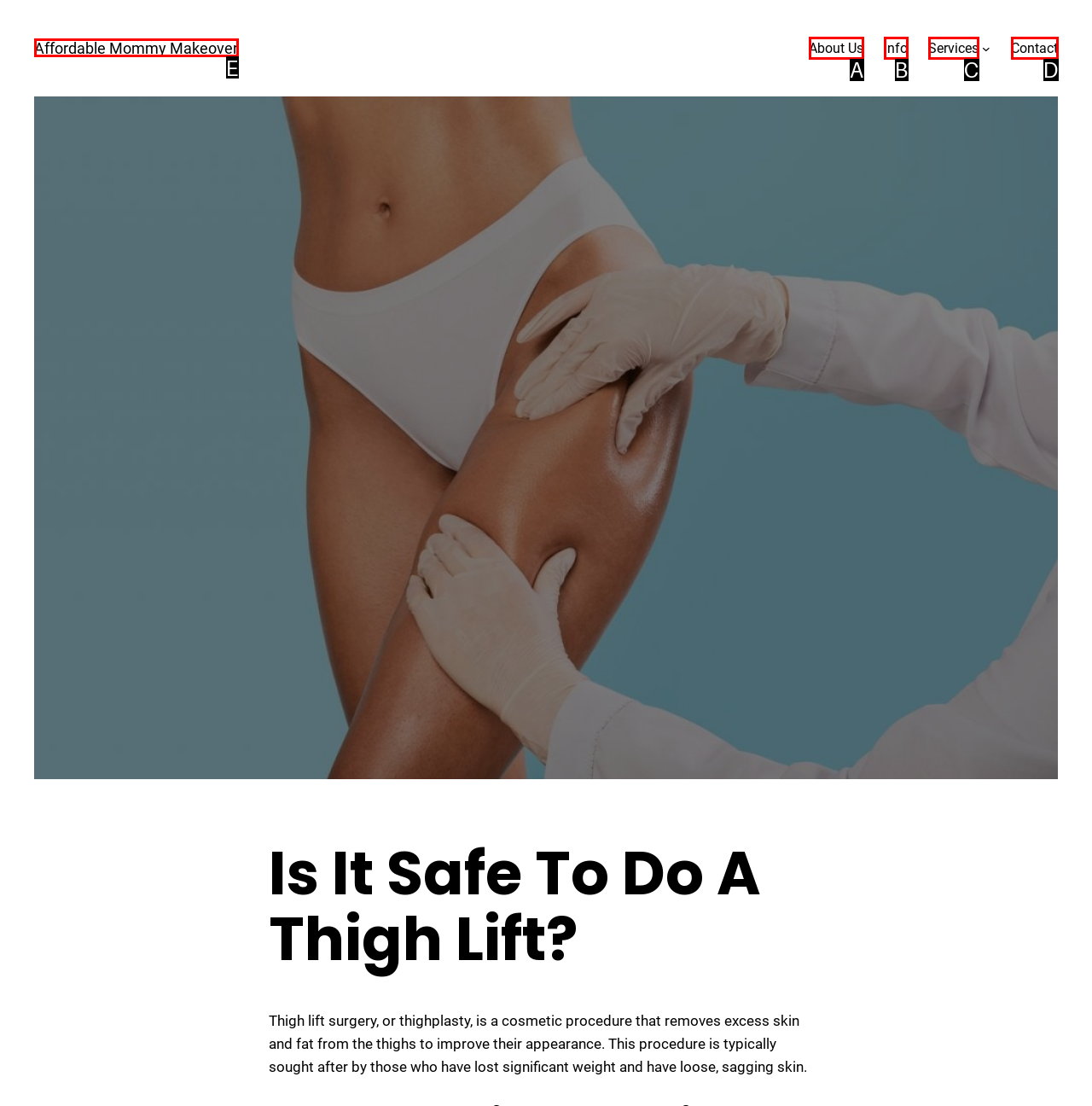Identify the option that corresponds to the description: About Us 
Provide the letter of the matching option from the available choices directly.

A